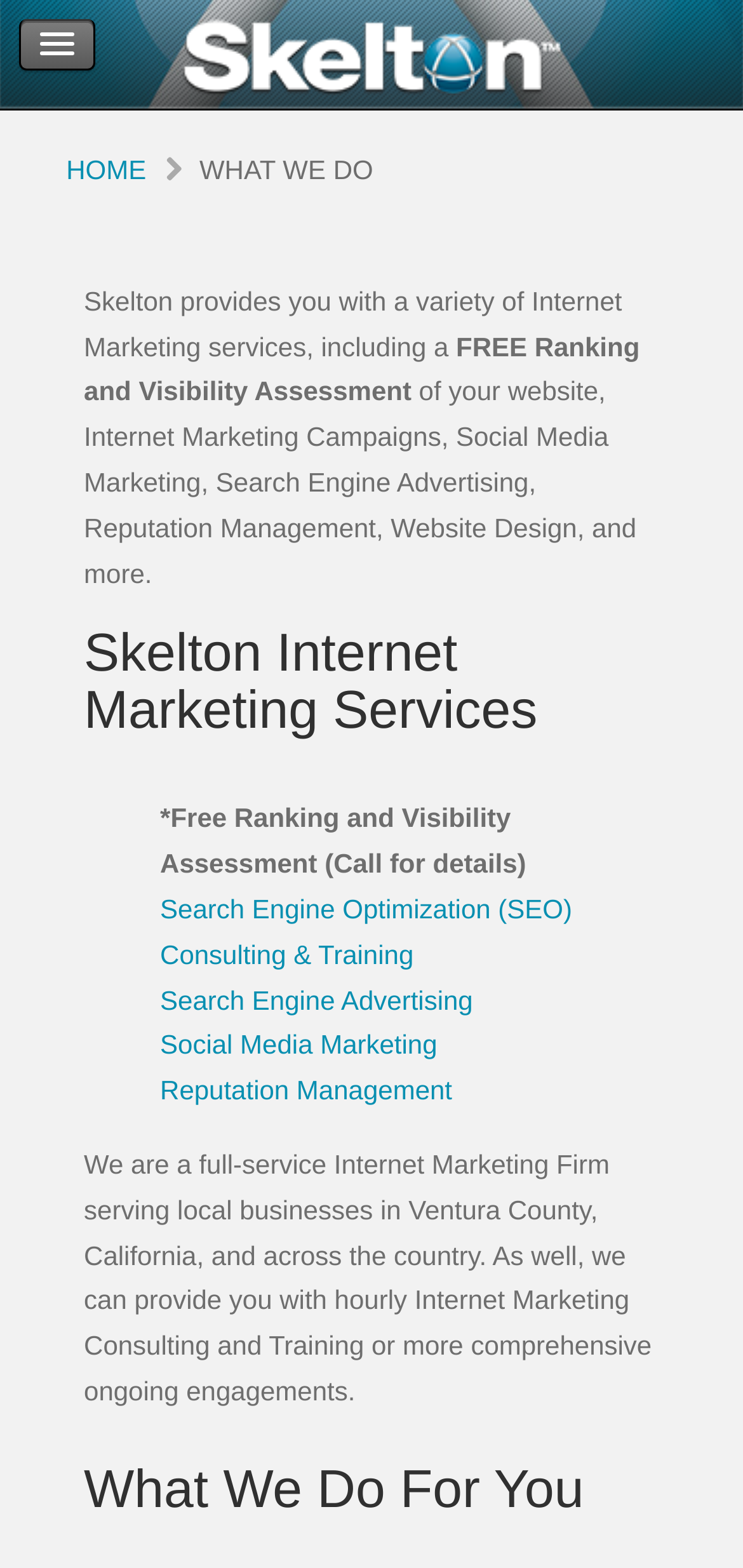Generate a thorough description of the webpage.

The webpage is about Skelton Internet Marketing Services, which provides various services to help clients get more new customers from the Internet. At the top, there are three links: an empty link, "CONTACT US", and "HOME" with an icon. Below these links, there is a heading "WHAT WE DO" and a brief description of the services offered, including Internet Marketing services, a FREE Ranking and Visibility Assessment, and more.

Under this description, there is a heading "Skelton Internet Marketing Services" followed by a list of services, including "Search Engine Optimization (SEO)", "Consulting & Training", "Search Engine Advertising", "Social Media Marketing", and "Reputation Management". Each service is a link.

Further down, there is a paragraph describing the company as a full-service Internet Marketing Firm serving local businesses in Ventura County, California, and across the country. They also offer hourly Internet Marketing Consulting and Training or more comprehensive ongoing engagements.

Finally, there is a heading "What We Do For You" at the bottom of the page.